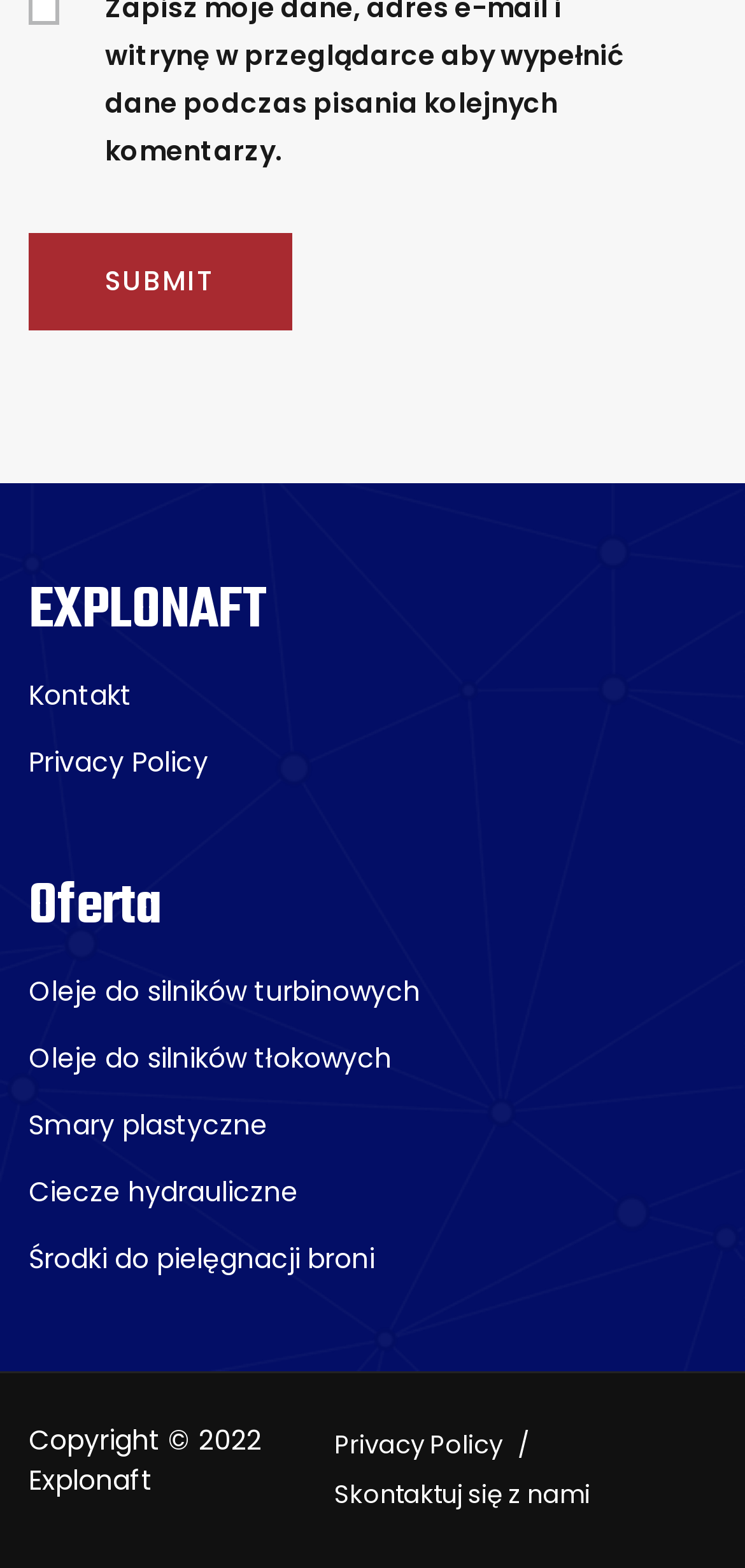Identify the bounding box for the element characterized by the following description: "Privacy Policy".

[0.448, 0.91, 0.674, 0.933]